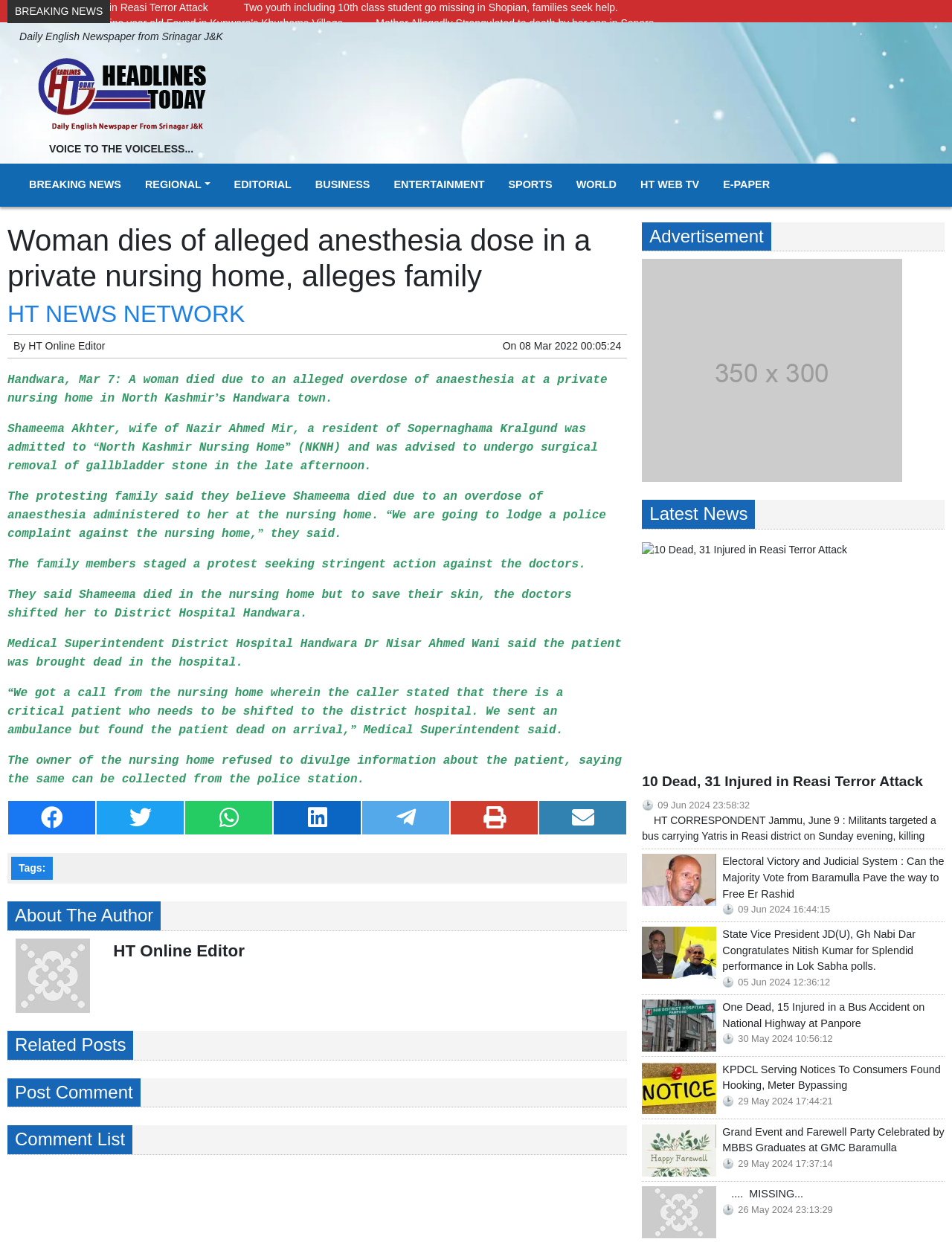Where did the woman die?
Provide a thorough and detailed answer to the question.

According to the article, the woman, Shameema Akhter, died due to an alleged overdose of anaesthesia at a private nursing home in North Kashmir's Handwara town.